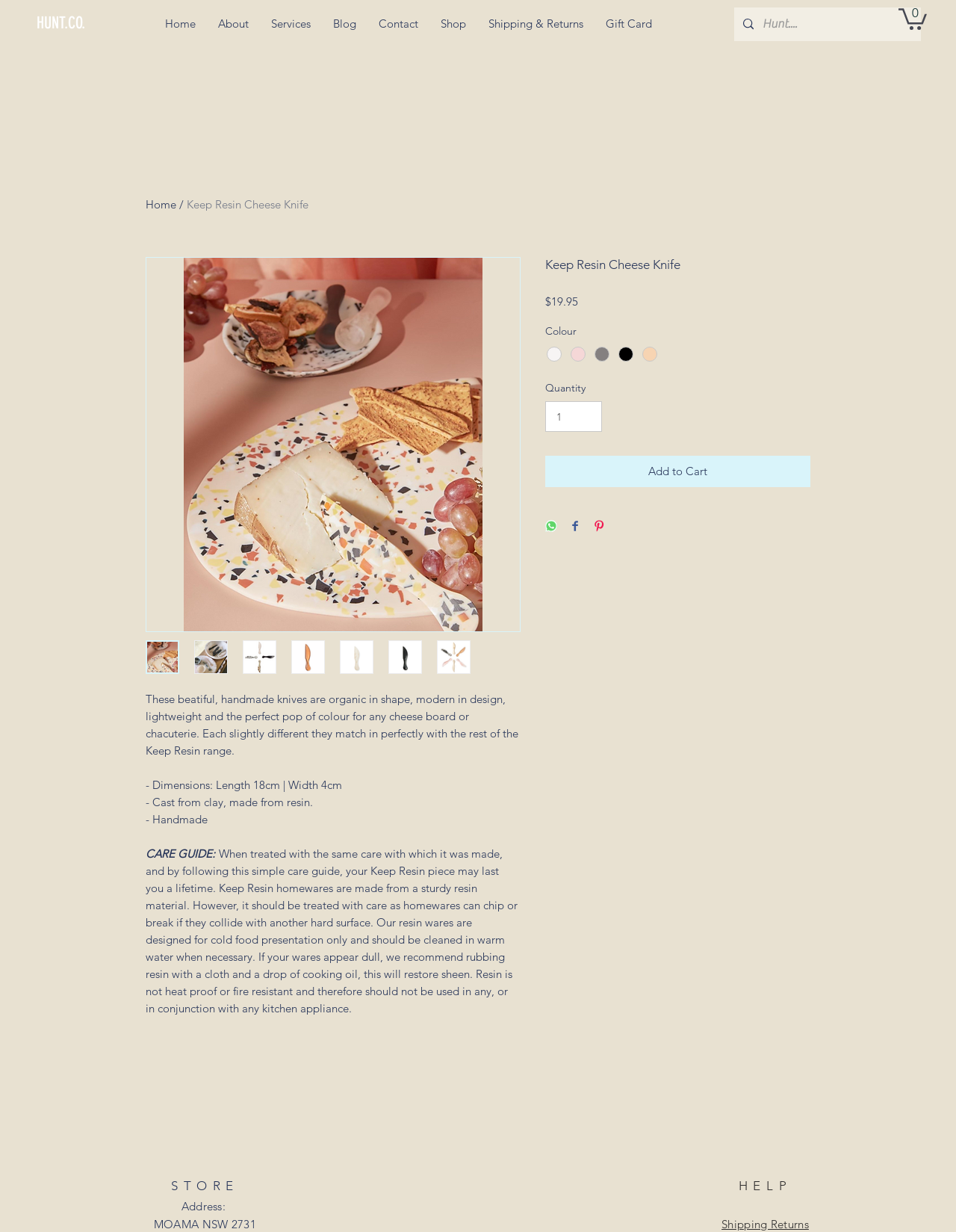Please specify the bounding box coordinates of the clickable region to carry out the following instruction: "Add the 'Keep Resin Cheese Knife' to cart". The coordinates should be four float numbers between 0 and 1, in the format [left, top, right, bottom].

[0.57, 0.37, 0.848, 0.396]